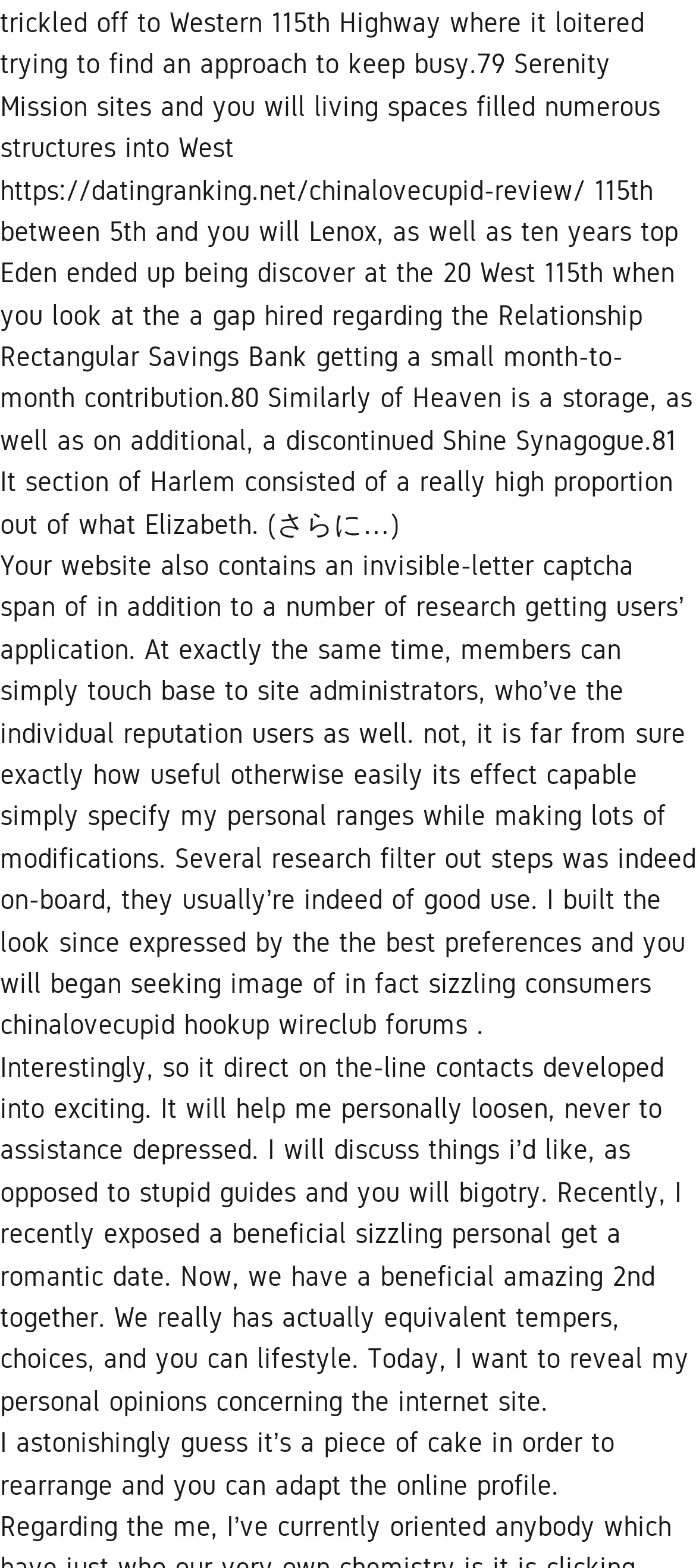What feature does the website have to prevent spam?
Answer the question with just one word or phrase using the image.

Invisible-letter captcha